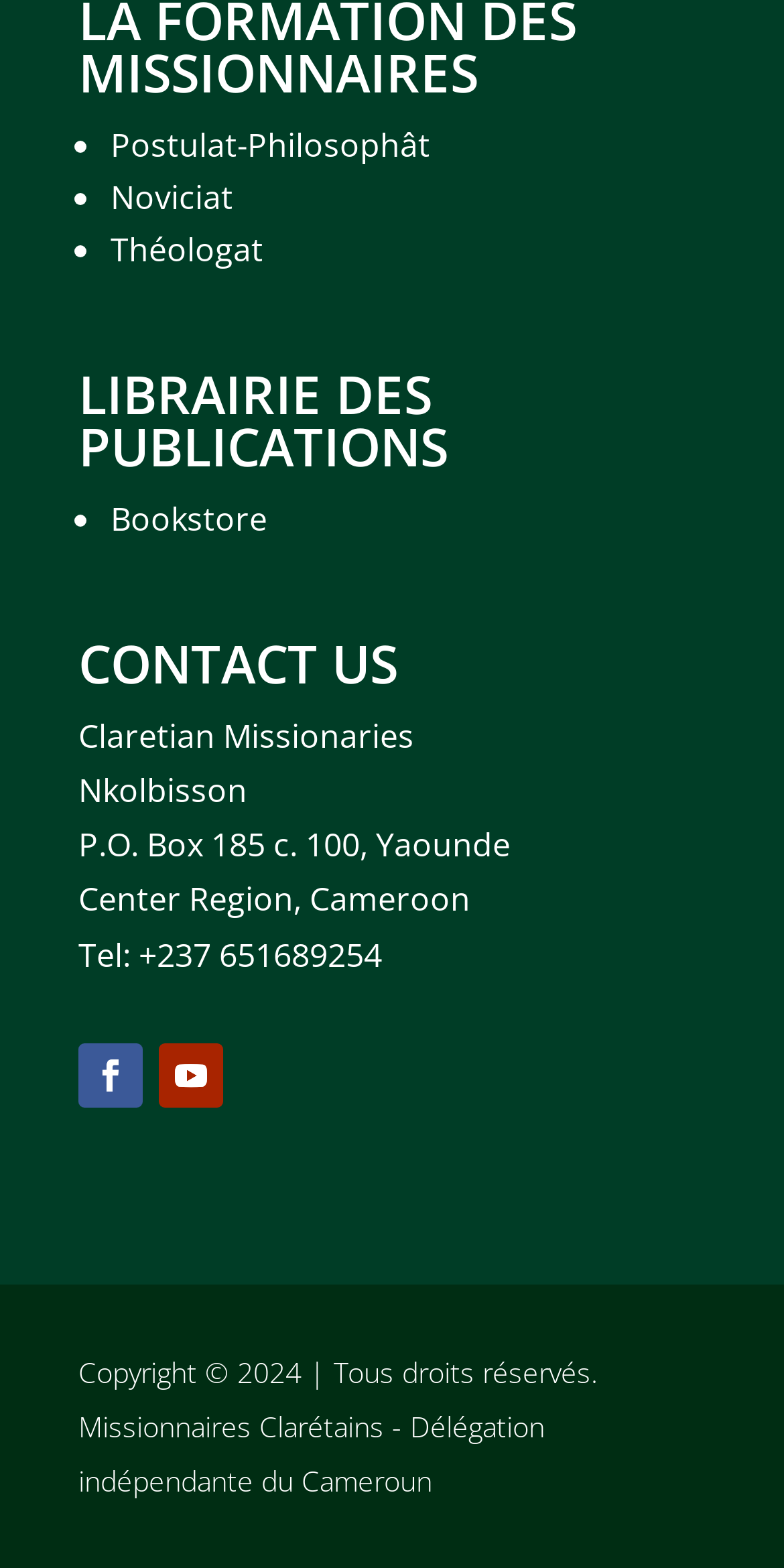Please provide a one-word or phrase answer to the question: 
What is the region of Cameroon mentioned?

Center Region